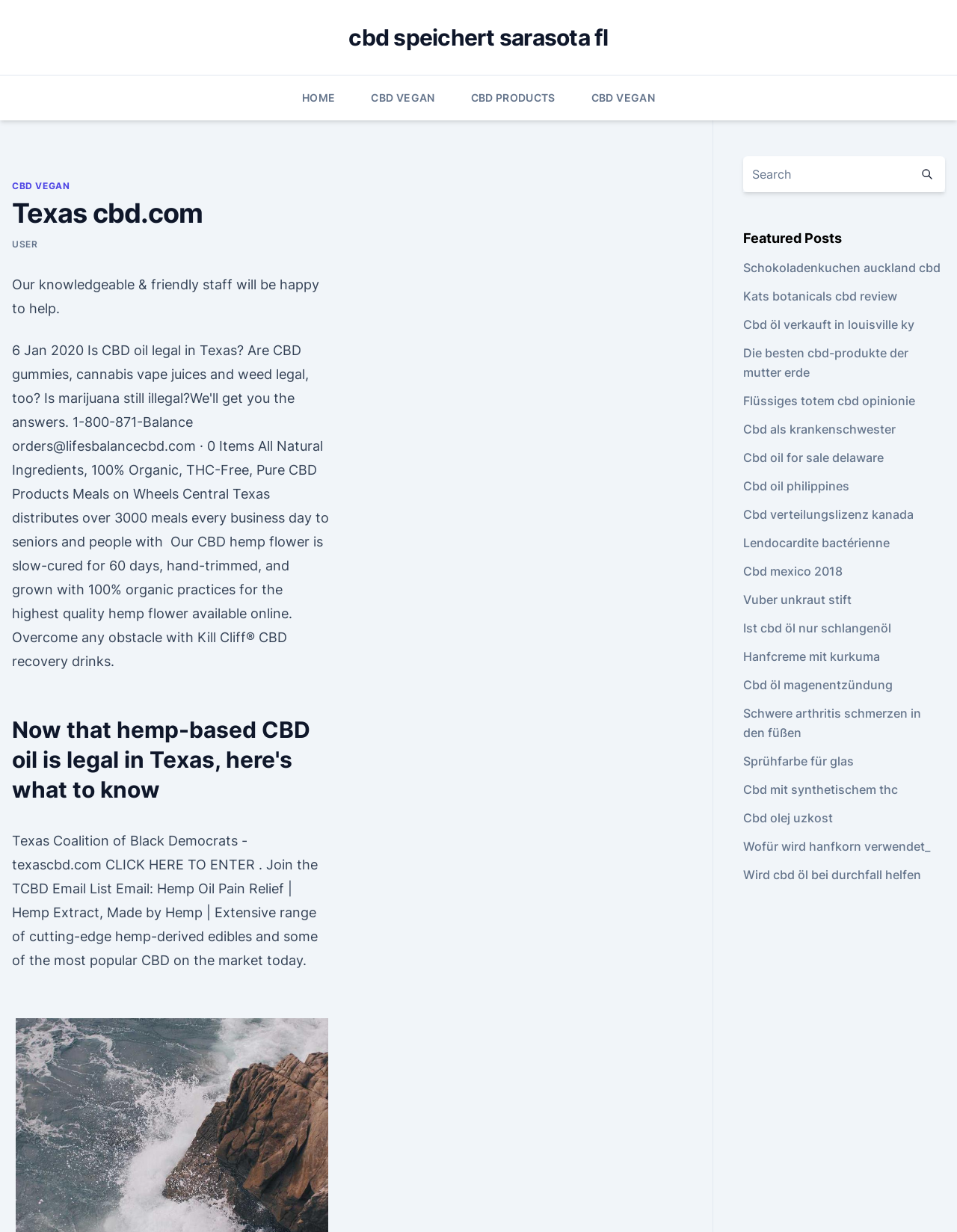Elaborate on the webpage's design and content in a detailed caption.

The webpage is about Texas CBD, a website that provides information and products related to CBD oil. At the top of the page, there are four main navigation links: "HOME", "CBD VEGAN", "CBD PRODUCTS", and another "CBD VEGAN" link. Below these links, there is a header section with the website's title "Texas cbd.com" and a link to "USER" on the right side.

The main content of the page is divided into two sections. On the left side, there is a section with a heading "Now that hemp-based CBD oil is legal in Texas, here's what to know" followed by a paragraph of text that discusses the benefits of CBD oil. Below this, there is another section with a heading "Texas Coalition of Black Democrats - texascbd.com" and a link to enter the website.

On the right side, there is a complementary section that takes up most of the page's width. At the top, there is a search bar with a textbox and a button. Below the search bar, there is a heading "Featured Posts" followed by a list of 20 links to various articles and blog posts related to CBD oil, such as product reviews, health benefits, and news articles.

There is also an image on the page, located on the right side of the search bar, but its content is not described. Overall, the webpage appears to be a resource for people interested in learning more about CBD oil and its benefits, as well as a platform to purchase CBD products.